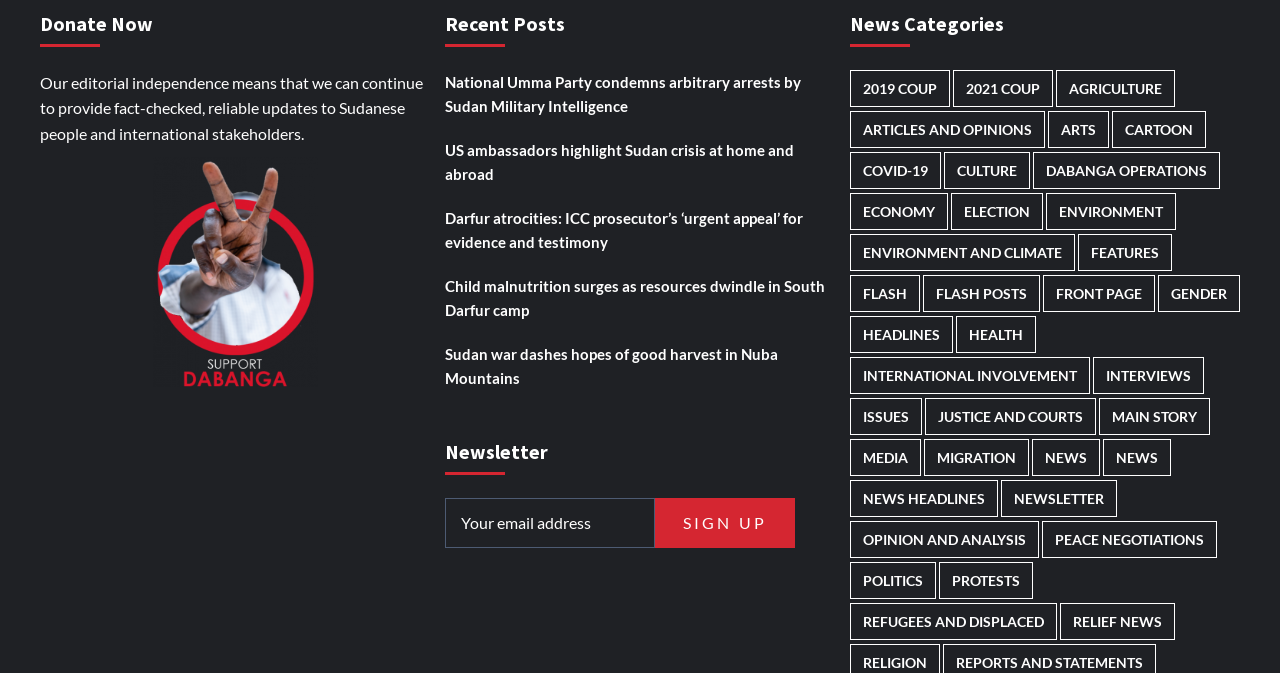Find the bounding box coordinates of the clickable region needed to perform the following instruction: "Browse news in the 2019 Coup category". The coordinates should be provided as four float numbers between 0 and 1, i.e., [left, top, right, bottom].

[0.664, 0.104, 0.742, 0.159]